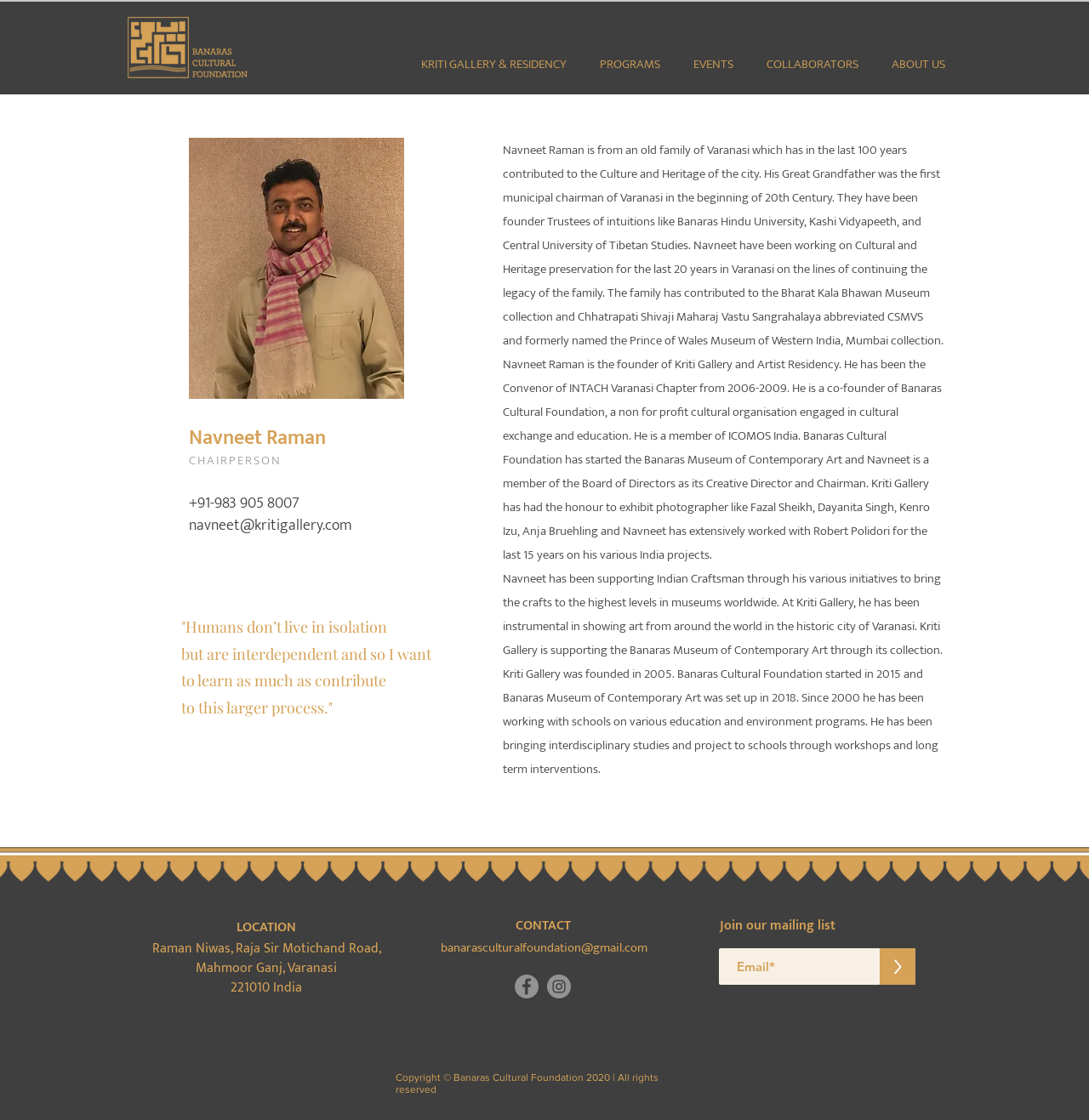What is the name of the organization founded by Navneet Raman?
Provide a detailed answer to the question using information from the image.

I found this answer by reading the paragraph that describes Navneet Raman's bio, which mentions that he is the founder of Kriti Gallery and Artist Residency.